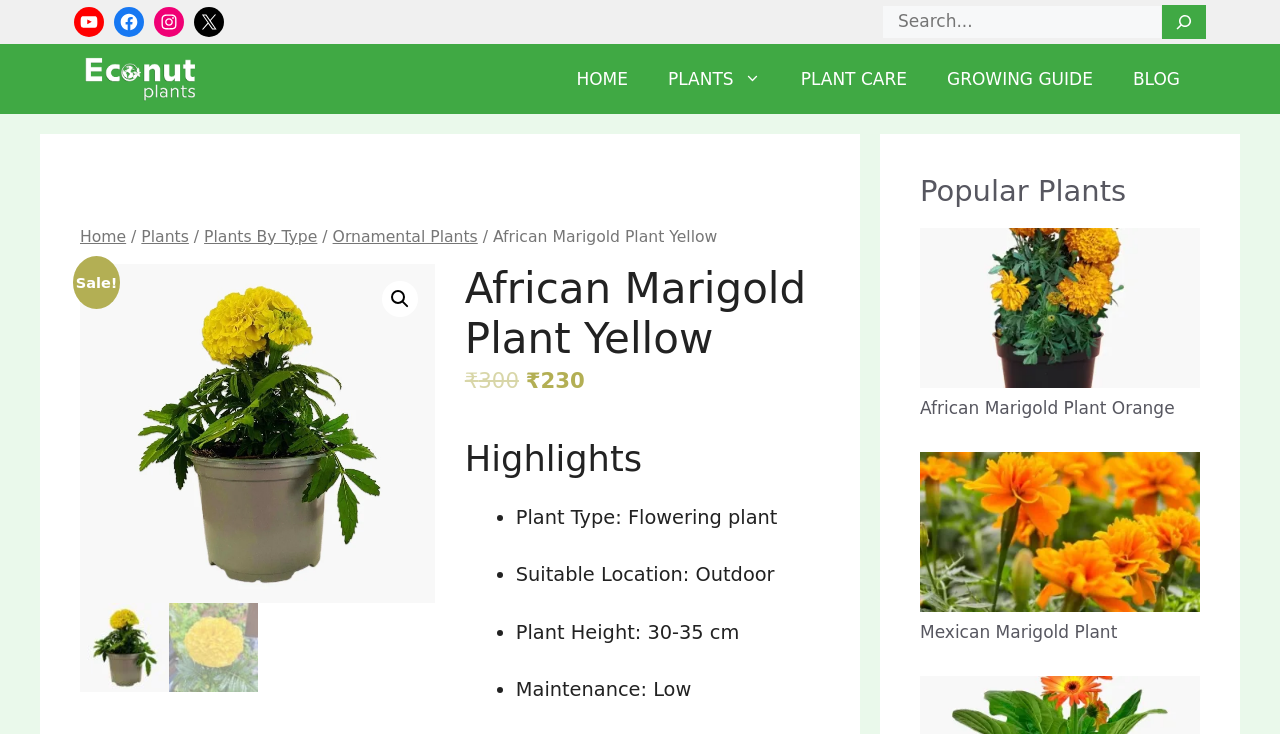For the given element description Plants By Type, determine the bounding box coordinates of the UI element. The coordinates should follow the format (top-left x, top-left y, bottom-right x, bottom-right y) and be within the range of 0 to 1.

[0.159, 0.309, 0.248, 0.334]